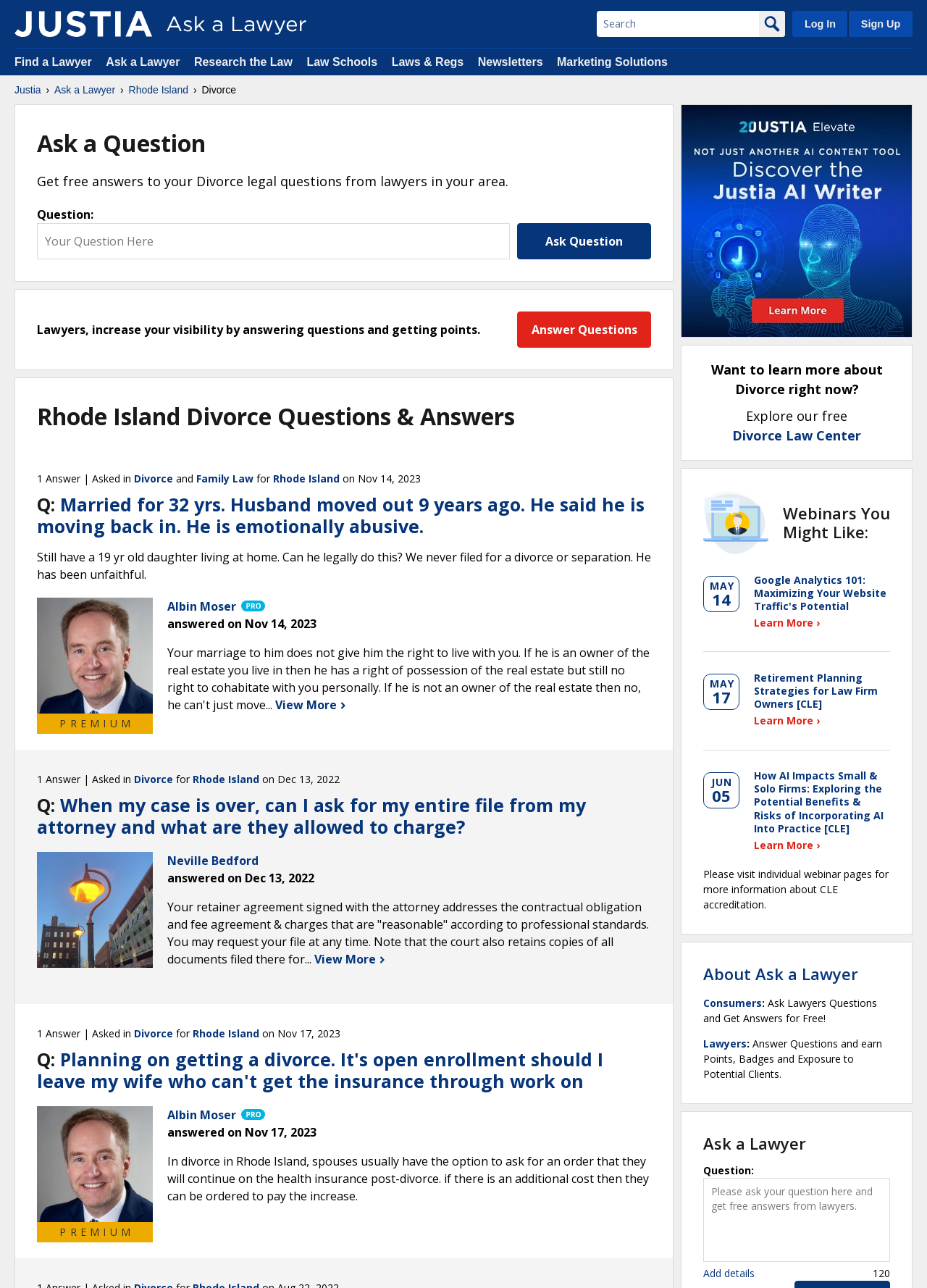Please identify the bounding box coordinates of the element's region that should be clicked to execute the following instruction: "Read summer driving safety tips". The bounding box coordinates must be four float numbers between 0 and 1, i.e., [left, top, right, bottom].

None